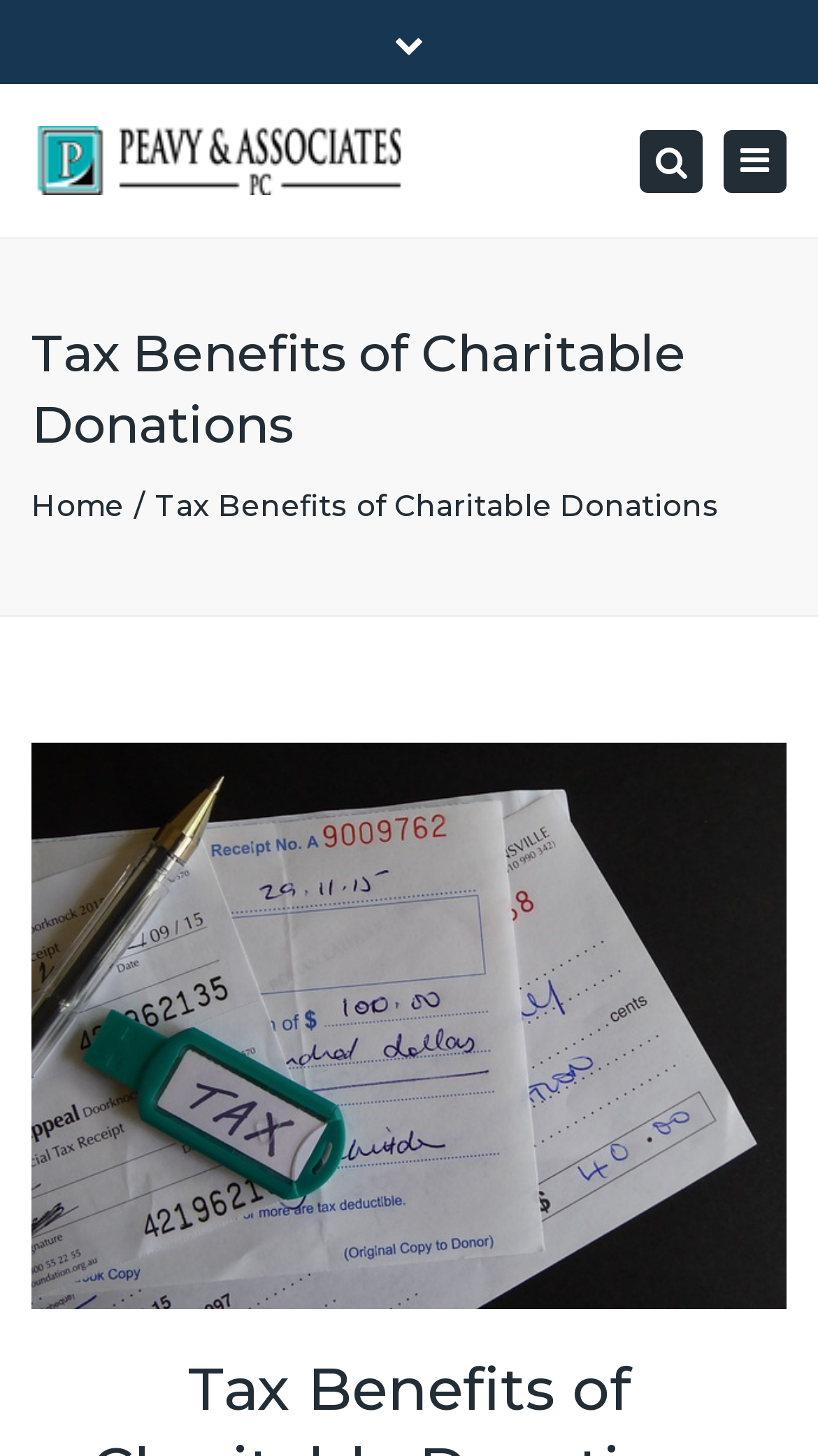Give a detailed account of the webpage, highlighting key information.

The webpage appears to be a tax consulting firm's website, specifically discussing the tax benefits of charitable donations. At the top, there is a search bar and a navigation toggle button, situated on the right side. Below this, there is a header section with the company's name, "Peavy and Associates, PC", accompanied by a logo image.

On the left side, there is a section displaying the company's contact information, including the address, business hours, phone number, and email address. This section is organized in a table layout.

The main content area is headed by a title, "Tax Benefits of Charitable Donations", which is prominently displayed. Below this title, there is a link to the "Home" page.

There are three social media links situated near the top, aligned horizontally, and a "Close top bar" button is located above them. At the very top, there is a textbox with a placeholder text "type and press ‘enter’".